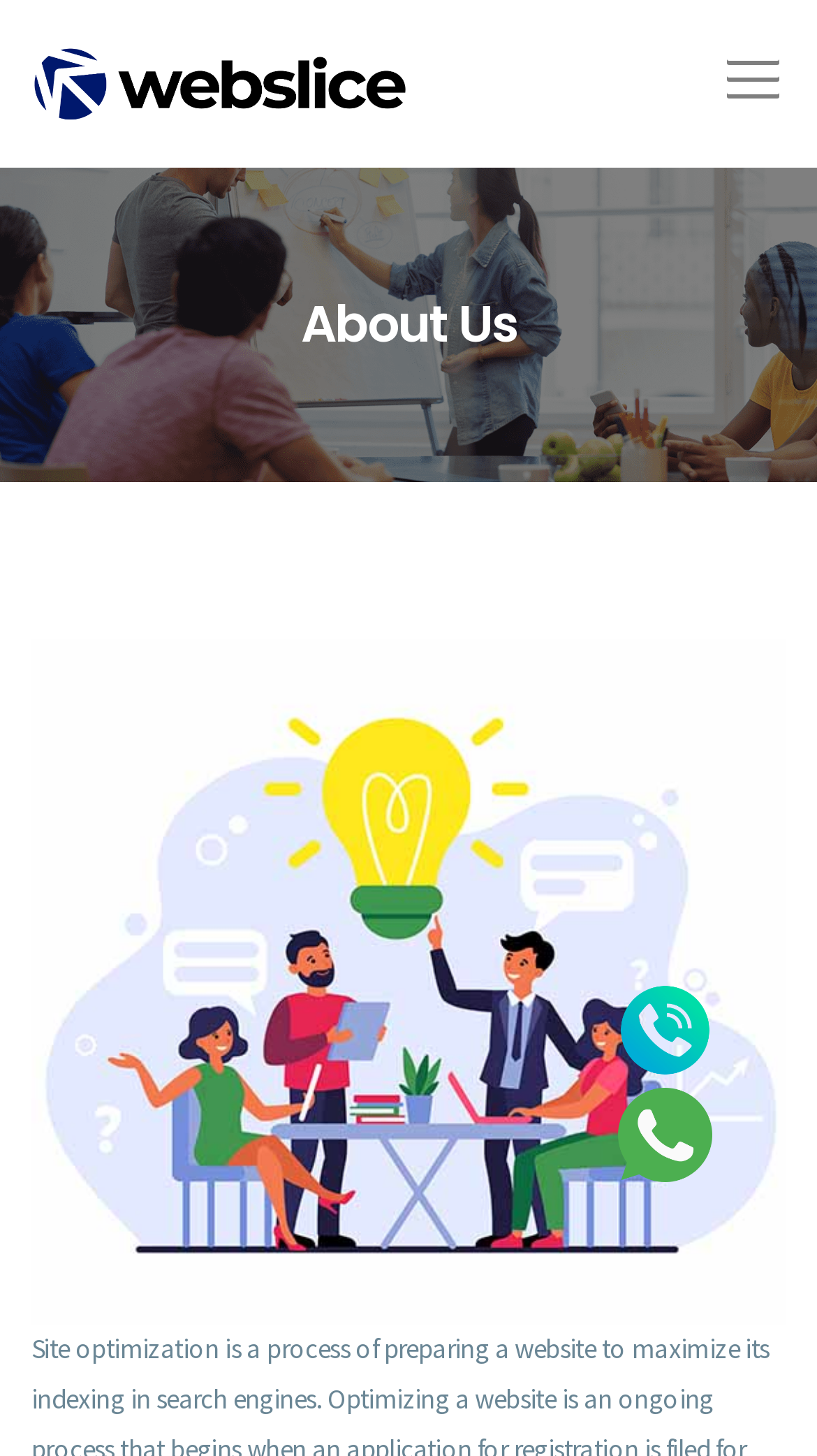Is there a menu on the webpage?
Provide a detailed and extensive answer to the question.

There is a button with a popup menu on the webpage, which is located at the top-right corner of the page.